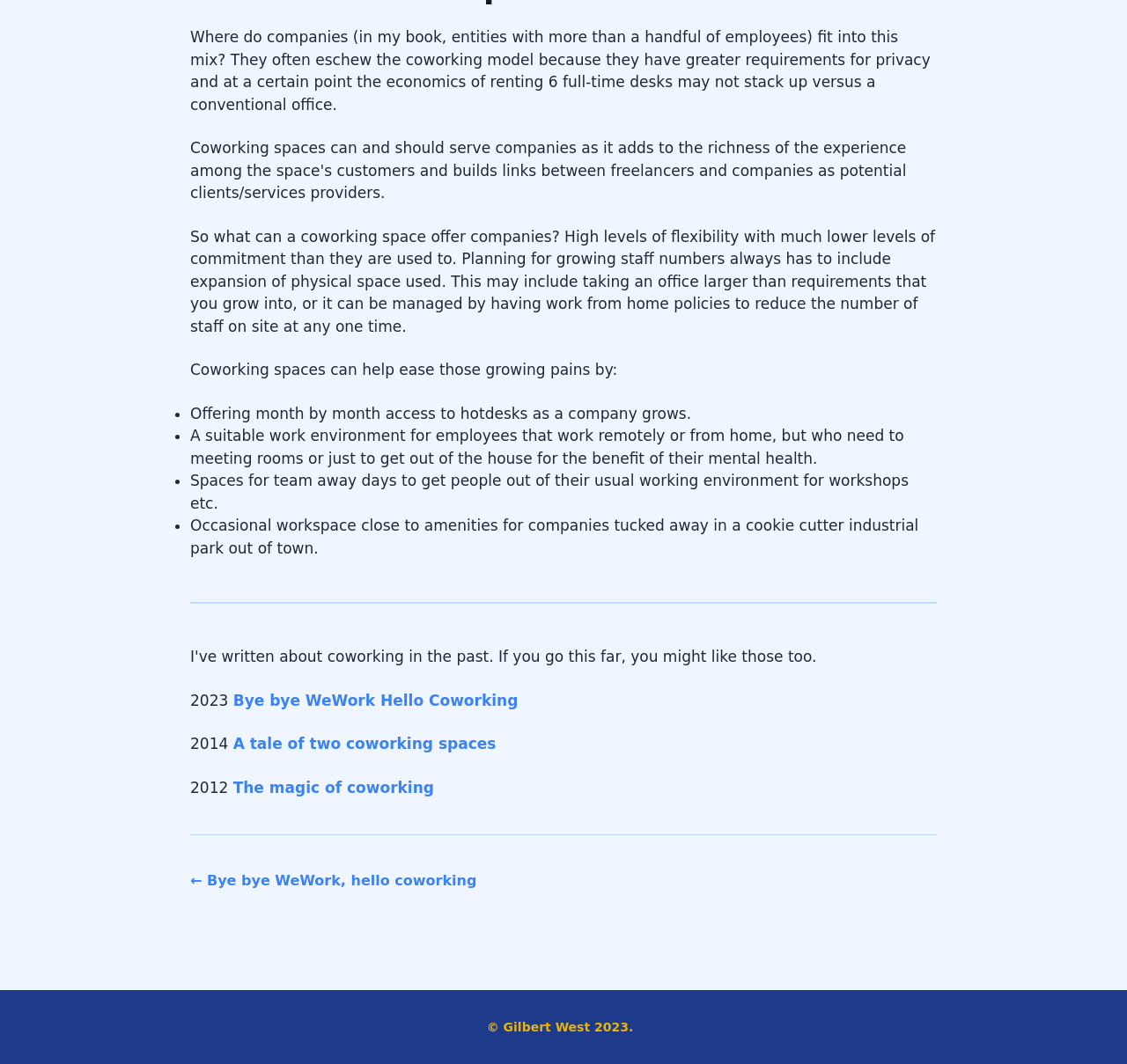Using the format (top-left x, top-left y, bottom-right x, bottom-right y), provide the bounding box coordinates for the described UI element. All values should be floating point numbers between 0 and 1: The magic of coworking

[0.207, 0.732, 0.385, 0.748]